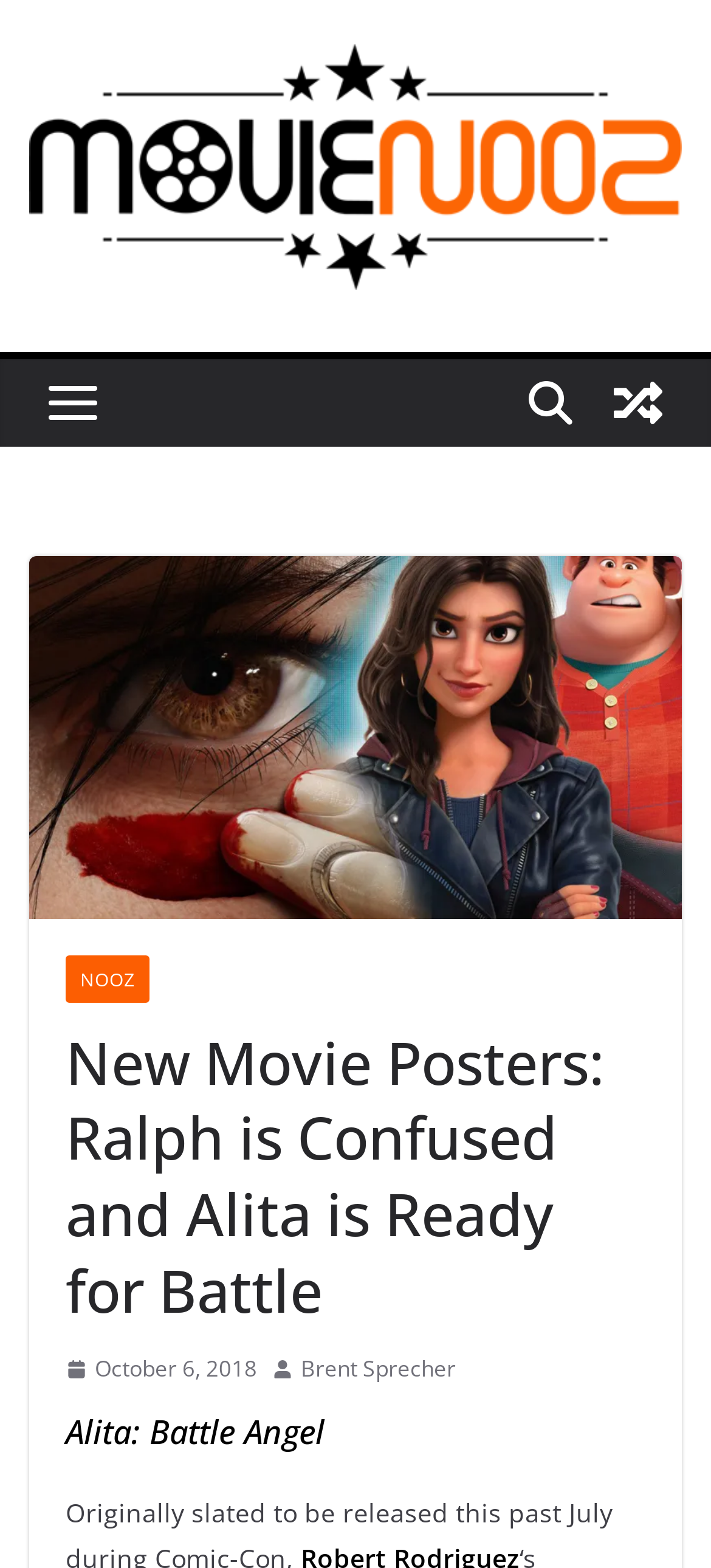Please provide the bounding box coordinates for the UI element as described: "Brent Sprecher". The coordinates must be four floats between 0 and 1, represented as [left, top, right, bottom].

[0.423, 0.861, 0.641, 0.886]